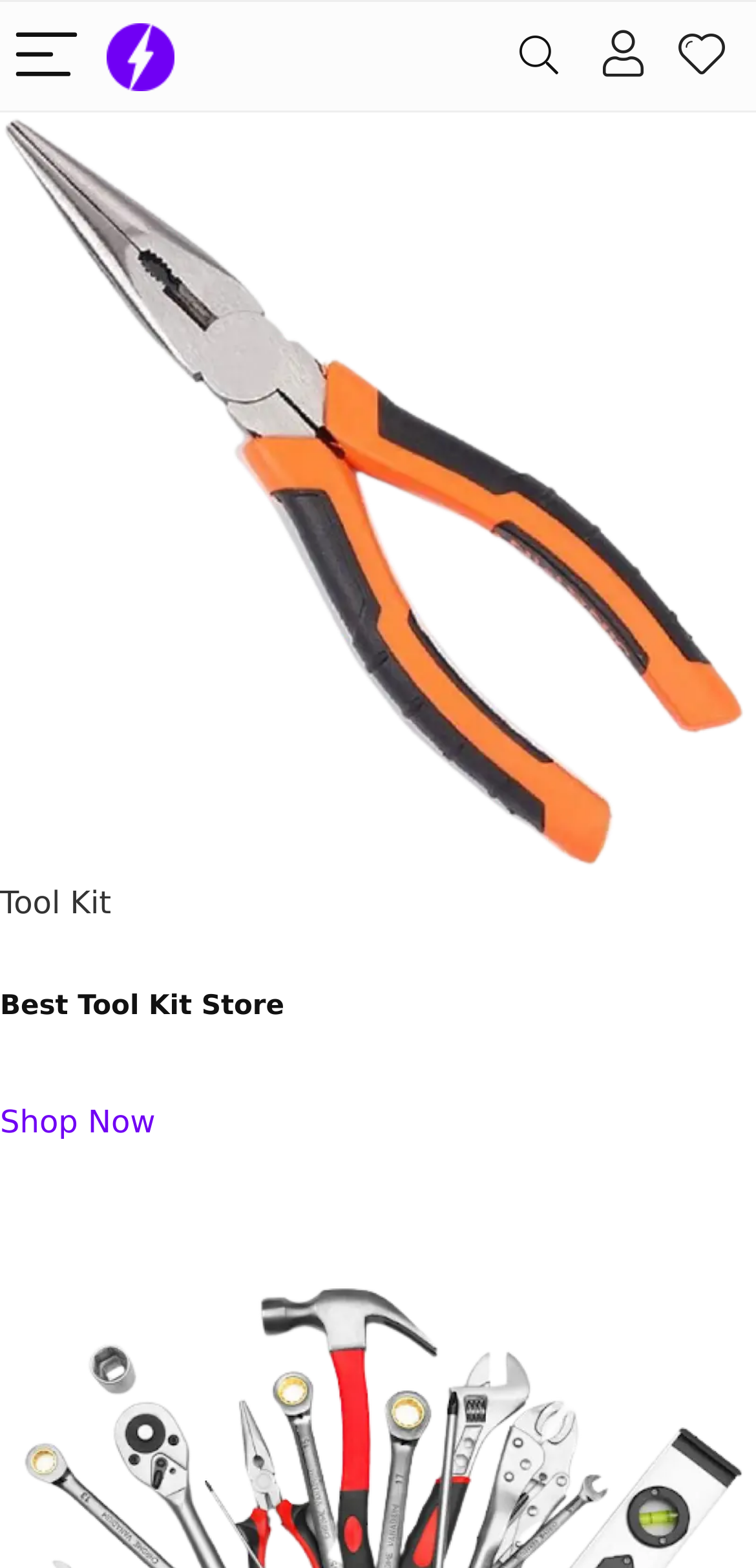Predict the bounding box of the UI element based on this description: "Shop Now".

[0.0, 0.669, 0.206, 0.727]